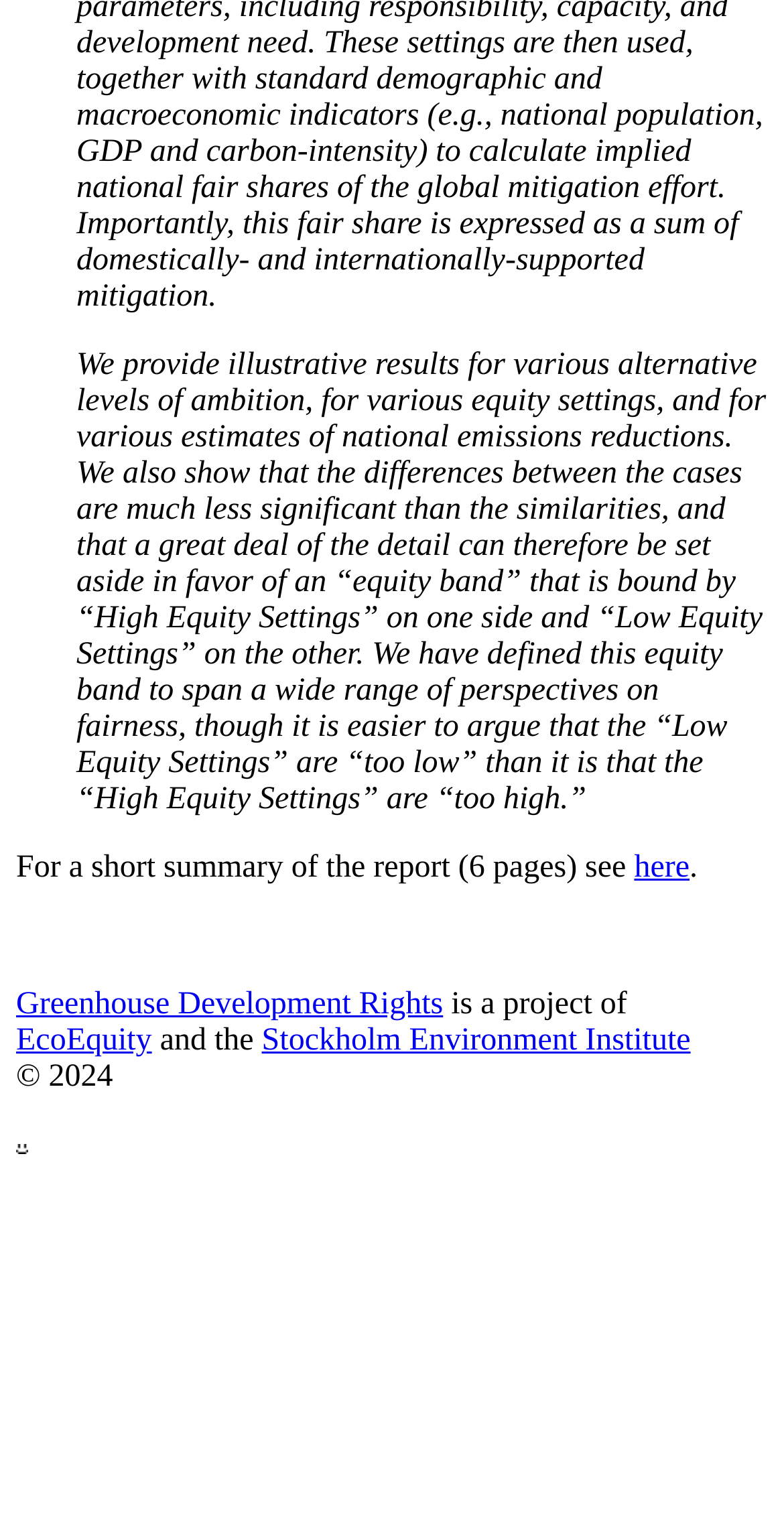Using the element description provided, determine the bounding box coordinates in the format (top-left x, top-left y, bottom-right x, bottom-right y). Ensure that all values are floating point numbers between 0 and 1. Element description: Stockholm Environment Institute

[0.334, 0.671, 0.881, 0.694]